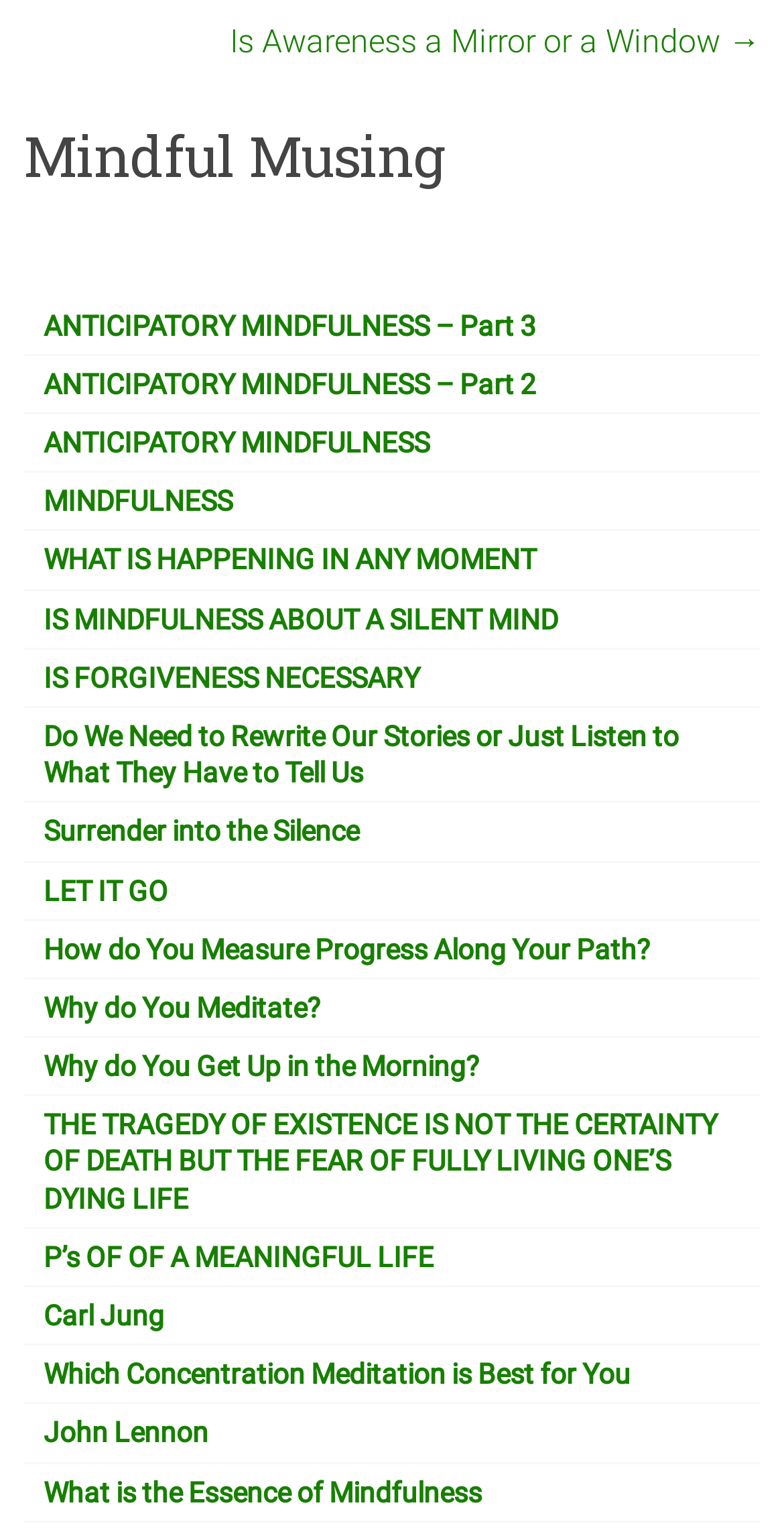Using the provided description alt="HBM Logo", find the bounding box coordinates for the UI element. Provide the coordinates in (top-left x, top-left y, bottom-right x, bottom-right y) format, ensuring all values are between 0 and 1.

None